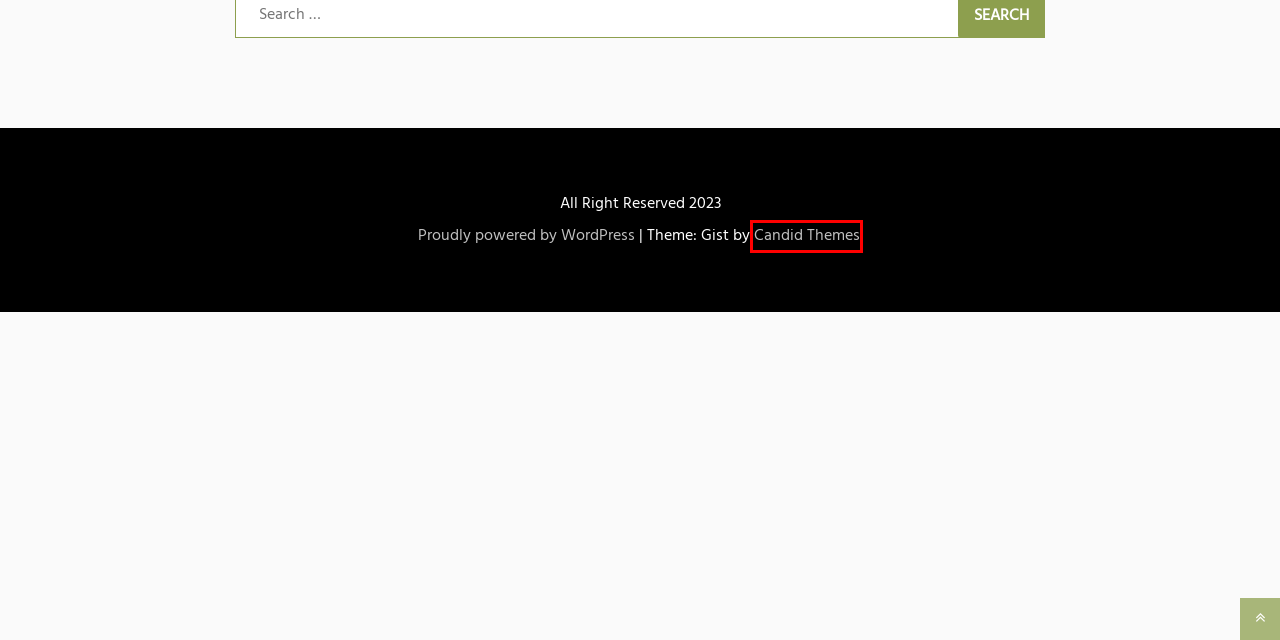Look at the given screenshot of a webpage with a red rectangle bounding box around a UI element. Pick the description that best matches the new webpage after clicking the element highlighted. The descriptions are:
A. Blog Tool, Publishing Platform, and CMS – WordPress.org
B. Business Archives - DecoBizz Lifestyle Blog
C. Health Archives - DecoBizz Lifestyle Blog
D. Candid Themes - Clean, Minimal, Free and Premium WordPress Themes
E. Lifestyle Archives - DecoBizz Lifestyle Blog
F. Contact Us - DecoBizz Lifestyle Blog
G. DecoBizz Lifestyle Blog - make your life something beautiful
H. Money Archives - DecoBizz Lifestyle Blog

D